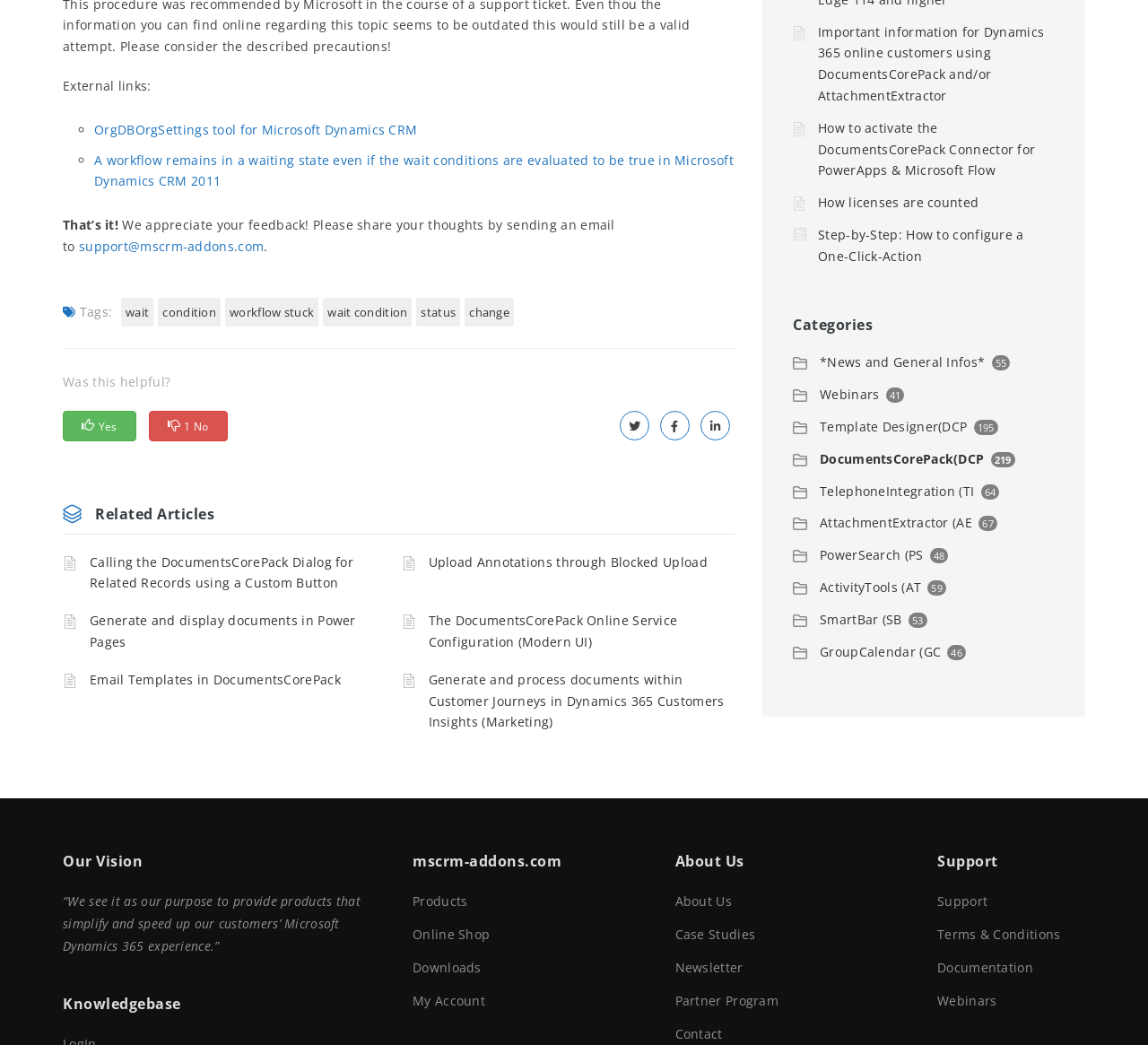Please determine the bounding box coordinates of the element to click in order to execute the following instruction: "Click on the link 'OrgDBOrgSettings tool for Microsoft Dynamics CRM'". The coordinates should be four float numbers between 0 and 1, specified as [left, top, right, bottom].

[0.082, 0.116, 0.364, 0.132]